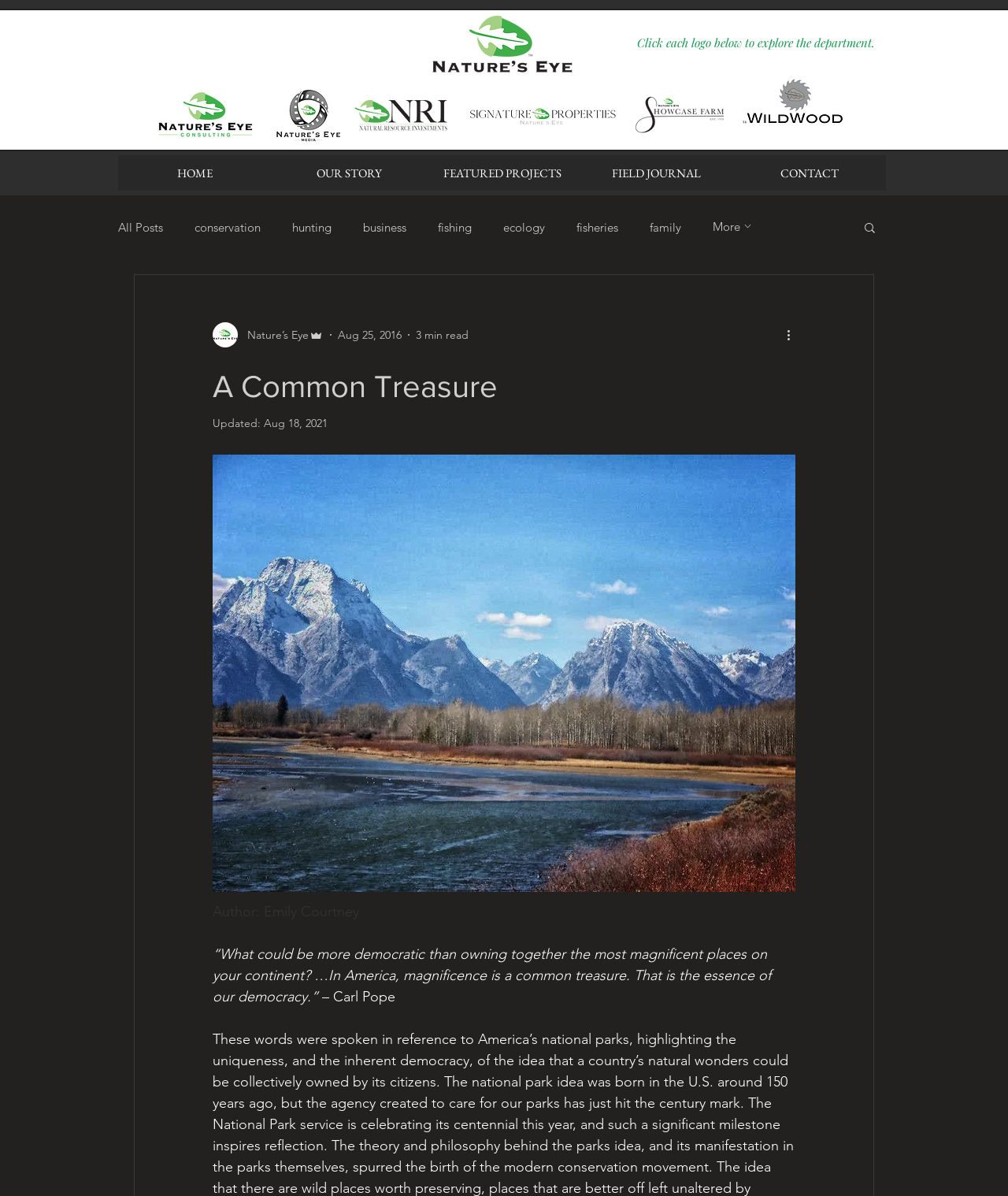Offer a detailed account of what is visible on the webpage.

This webpage appears to be a blog or article page, with a focus on nature and conservation. At the top of the page, there are several logos and images, including the "Nature's Eye" logo, a "NEMediaLogo", and a few other logos and images. Below these logos, there is a heading that reads "Click each logo below to explore the department."

Underneath this heading, there are several links to different departments or sections, including "ShowcaseFarmLogo-4" and "Green and White Corporate Technology Pit". 

To the left of these links, there is a navigation menu with links to "HOME", "OUR STORY", "FEATURED PROJECTS", "FIELD JOURNAL", and "CONTACT". Below this menu, there is another navigation menu with links to different categories, including "conservation", "hunting", "business", and others.

The main content of the page appears to be an article or blog post, with a heading that reads "A Common Treasure". The article is written by Emily Courtney, and the text begins with a quote from Carl Pope. The article appears to be about the importance of preserving natural beauty and the democratic value of owning and protecting magnificent places.

To the right of the article, there is a button that reads "More actions", and above the article, there is a button that reads "Search". There is also an image of the writer, Emily Courtney, above the article.